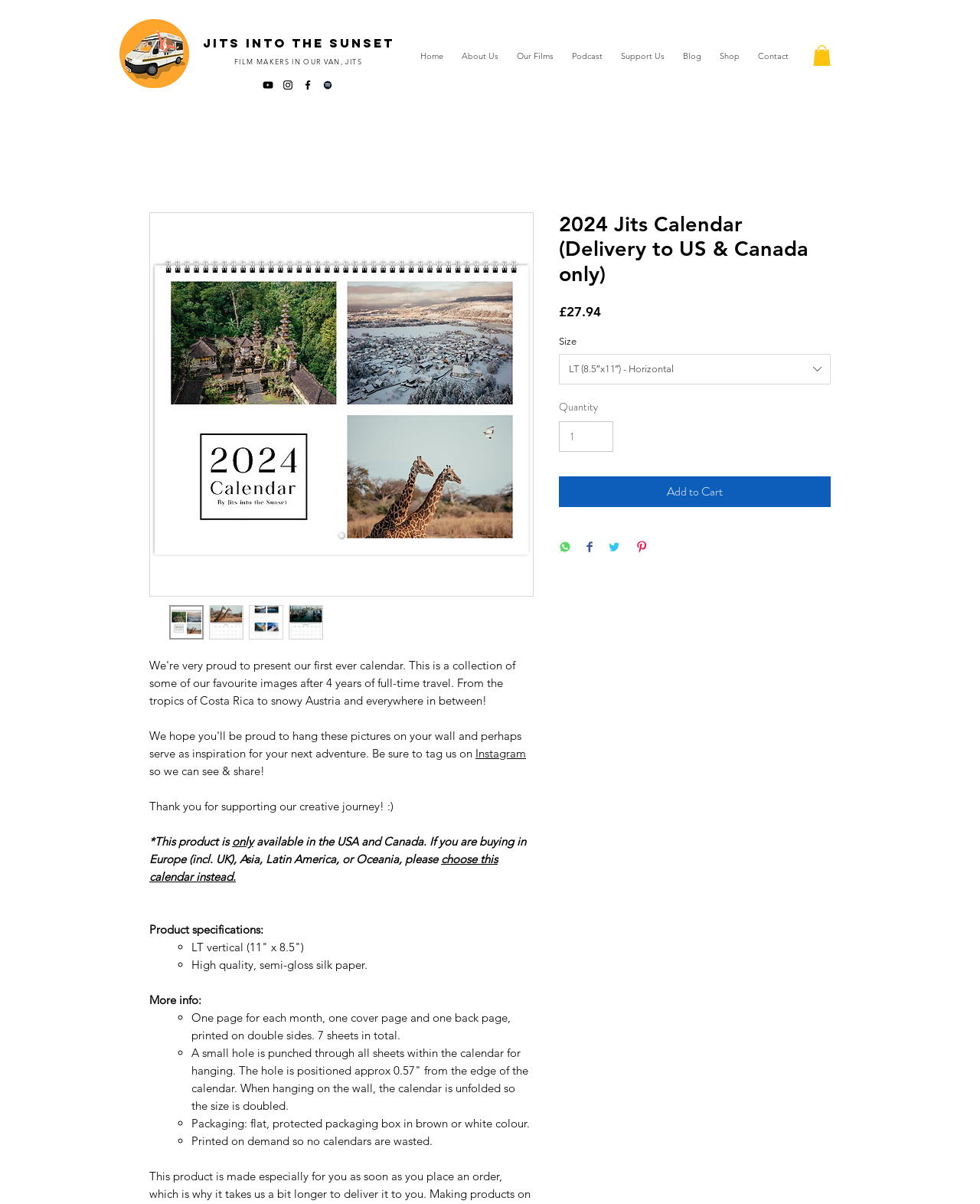What is the material of the calendar?
Look at the image and construct a detailed response to the question.

The material of the calendar can be found in the static text element on the webpage, which describes the product specifications, including 'High quality, semi-gloss silk paper'.